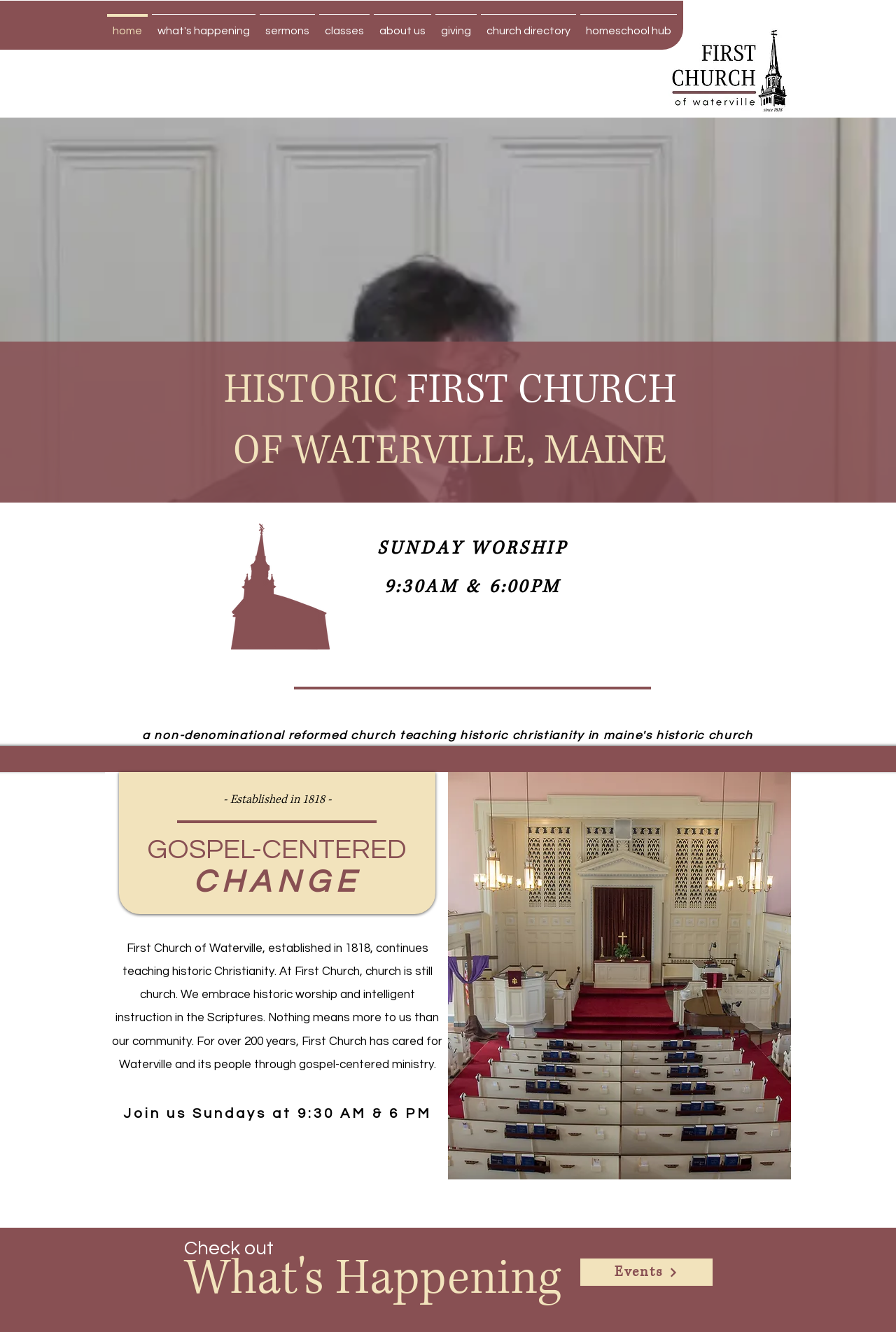How many images are on the webpage?
Provide a one-word or short-phrase answer based on the image.

4